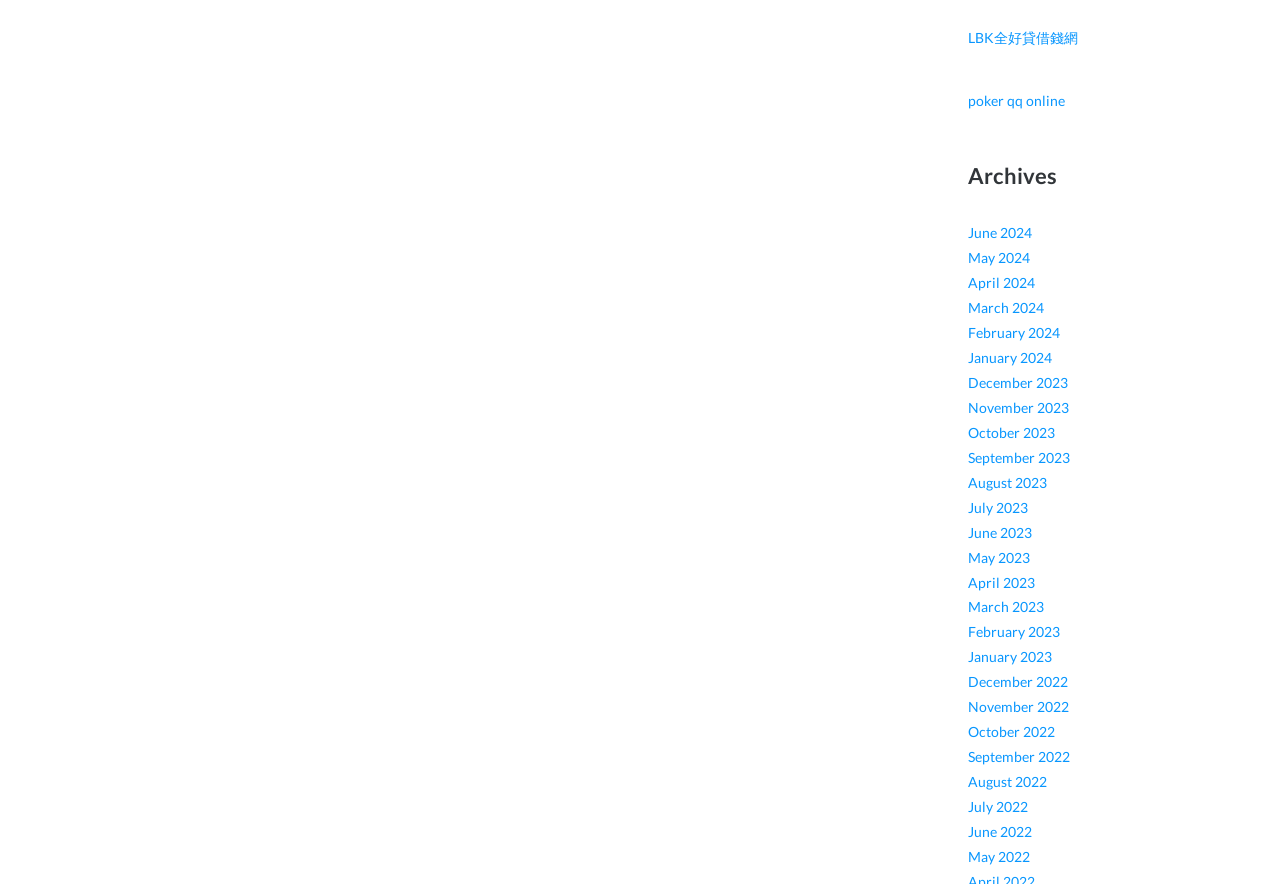How many months are listed in the archives?
Look at the screenshot and give a one-word or phrase answer.

24